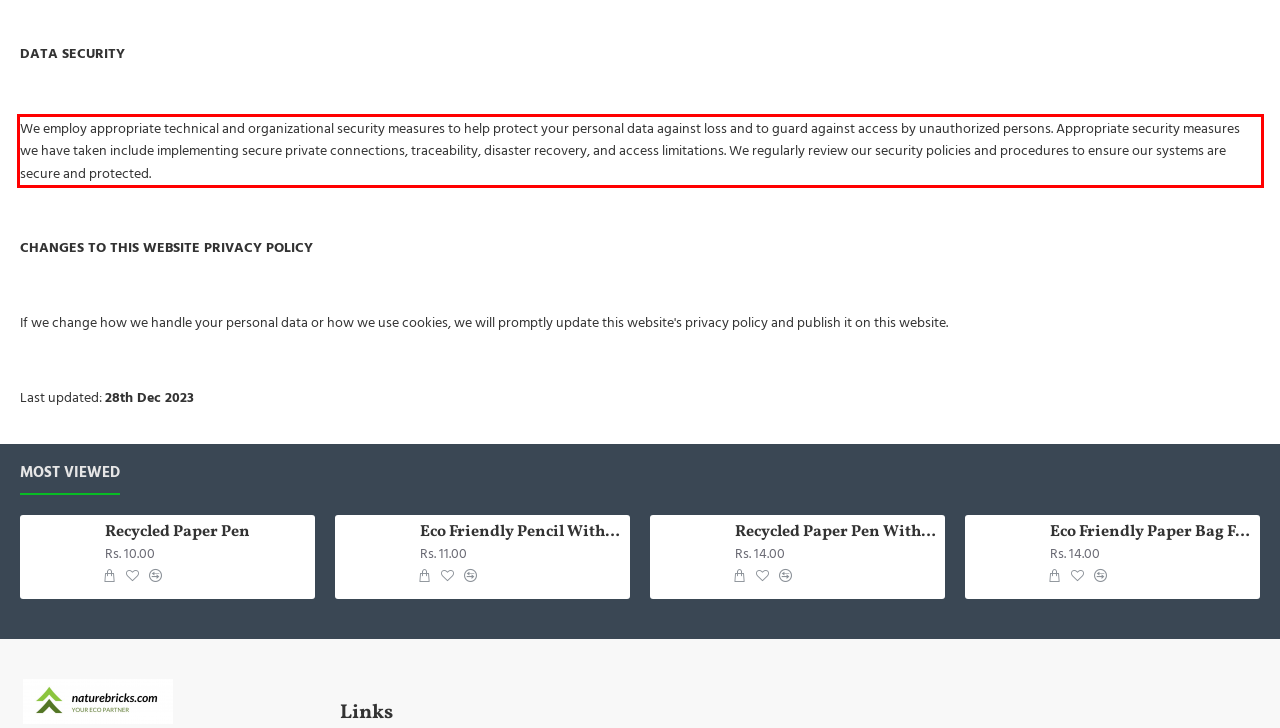Perform OCR on the text inside the red-bordered box in the provided screenshot and output the content.

We employ appropriate technical and organizational security measures to help protect your personal data against loss and to guard against access by unauthorized persons. Appropriate security measures we have taken include implementing secure private connections, traceability, disaster recovery, and access limitations. We regularly review our security policies and procedures to ensure our systems are secure and protected.